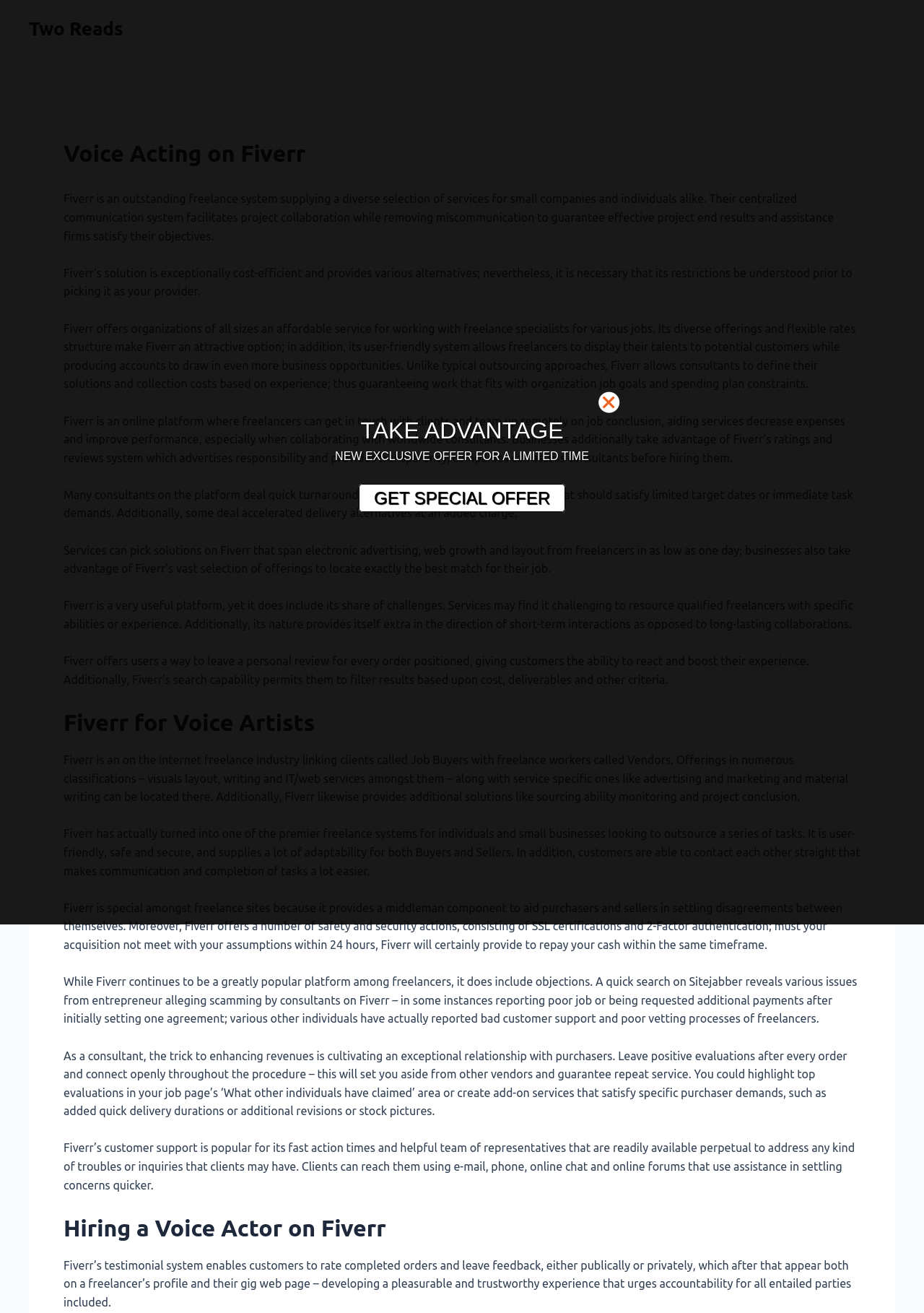Given the element description, predict the bounding box coordinates in the format (top-left x, top-left y, bottom-right x, bottom-right y). Make sure all values are between 0 and 1. Here is the element description: Two Reads

[0.031, 0.014, 0.133, 0.03]